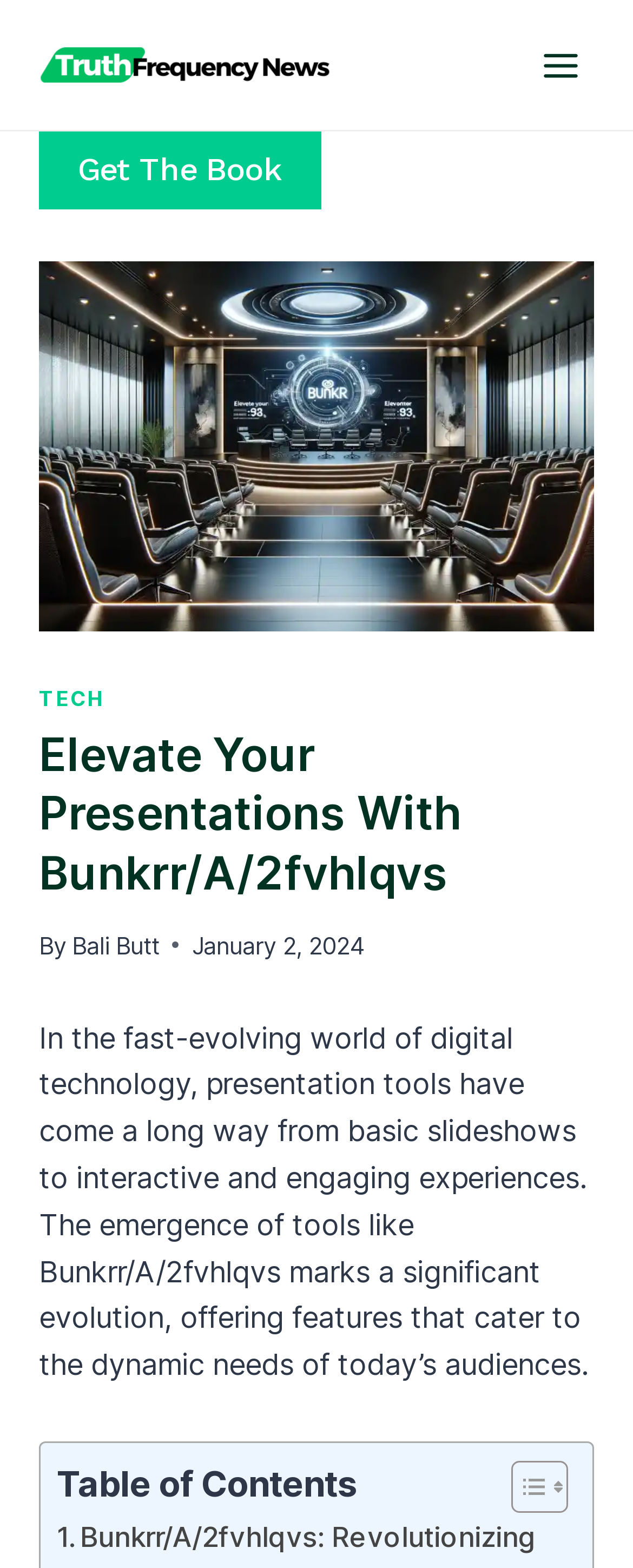Please look at the image and answer the question with a detailed explanation: What is the purpose of the 'Toggle Table of Content' button?

The purpose of the 'Toggle Table of Content' button can be inferred from its name and its location near the 'Table of Contents' section, suggesting that it allows the user to show or hide the table of contents.